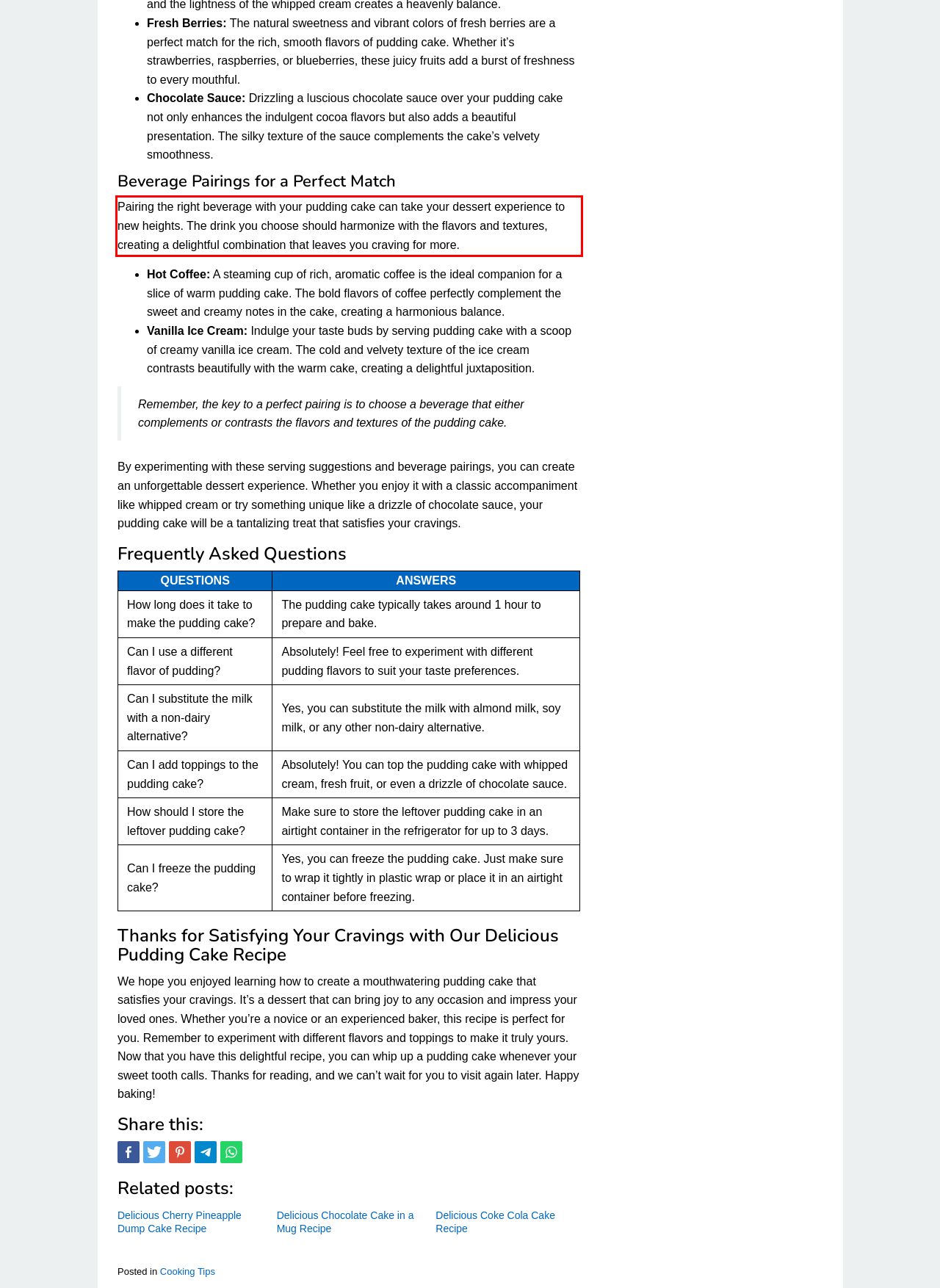Inspect the webpage screenshot that has a red bounding box and use OCR technology to read and display the text inside the red bounding box.

Pairing the right beverage with your pudding cake can take your dessert experience to new heights. The drink you choose should harmonize with the flavors and textures, creating a delightful combination that leaves you craving for more.